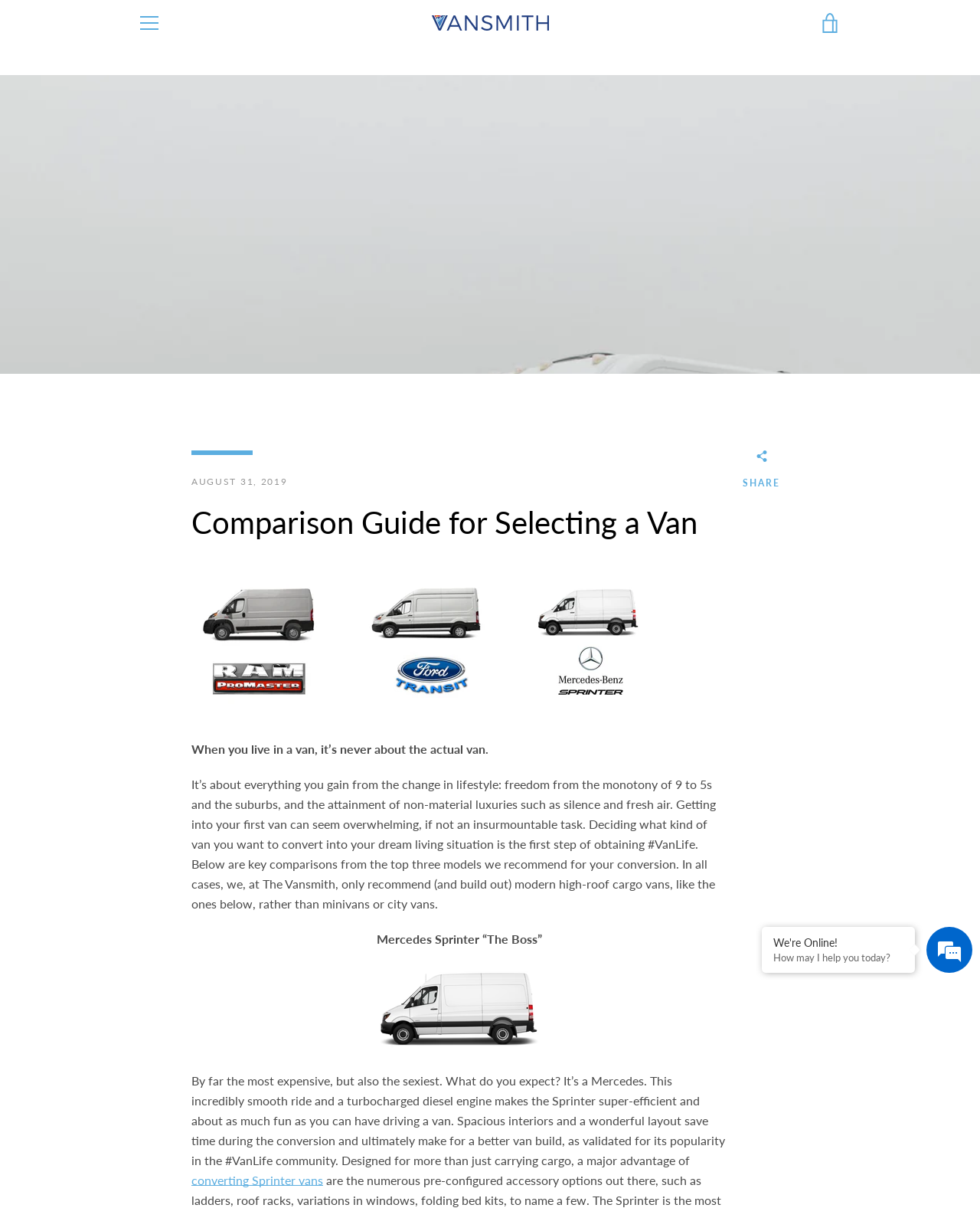Respond to the question below with a single word or phrase:
What is the name of the van model mentioned in the webpage?

Mercedes Sprinter